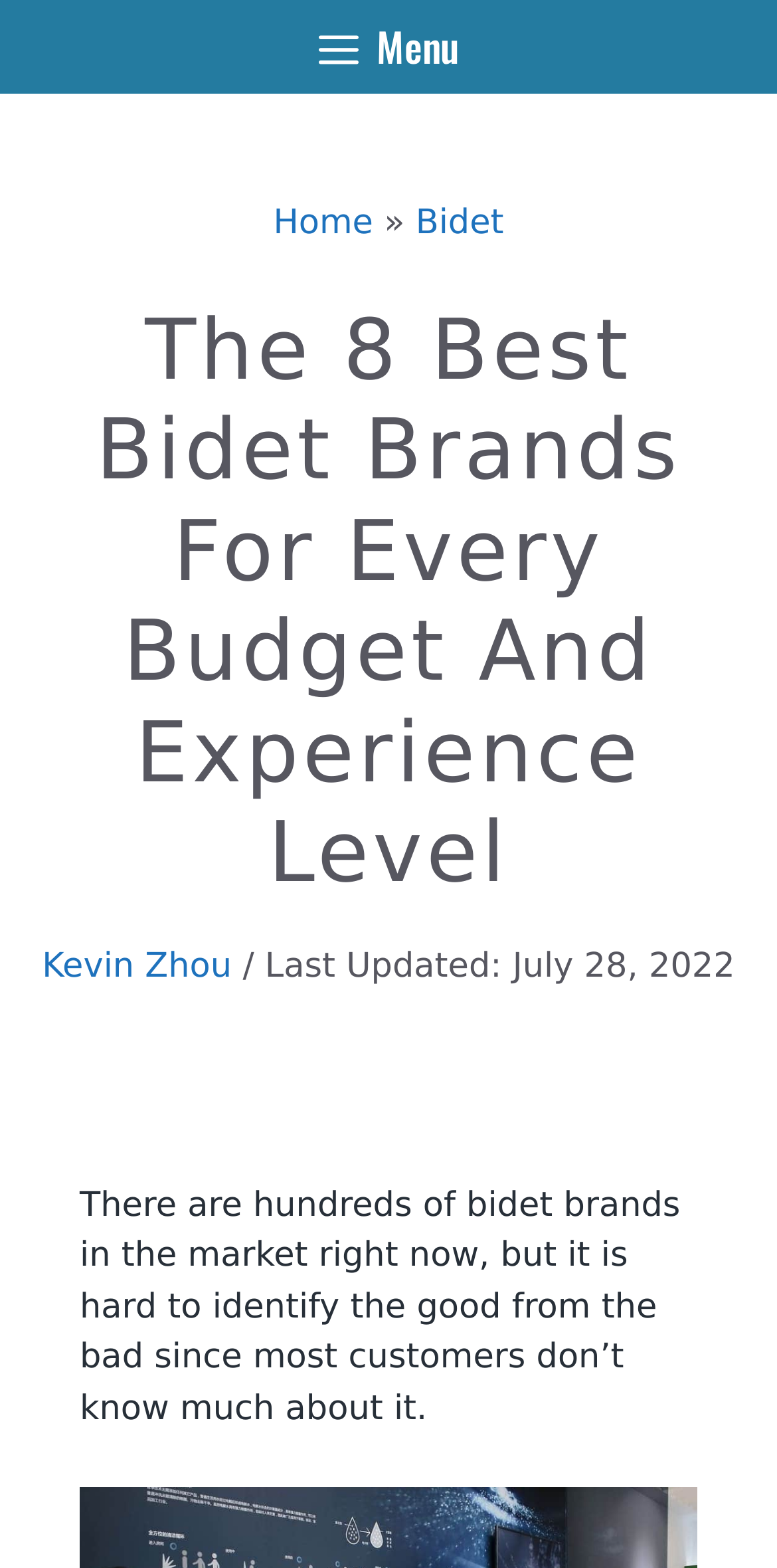Given the description Home, predict the bounding box coordinates of the UI element. Ensure the coordinates are in the format (top-left x, top-left y, bottom-right x, bottom-right y) and all values are between 0 and 1.

[0.352, 0.13, 0.48, 0.155]